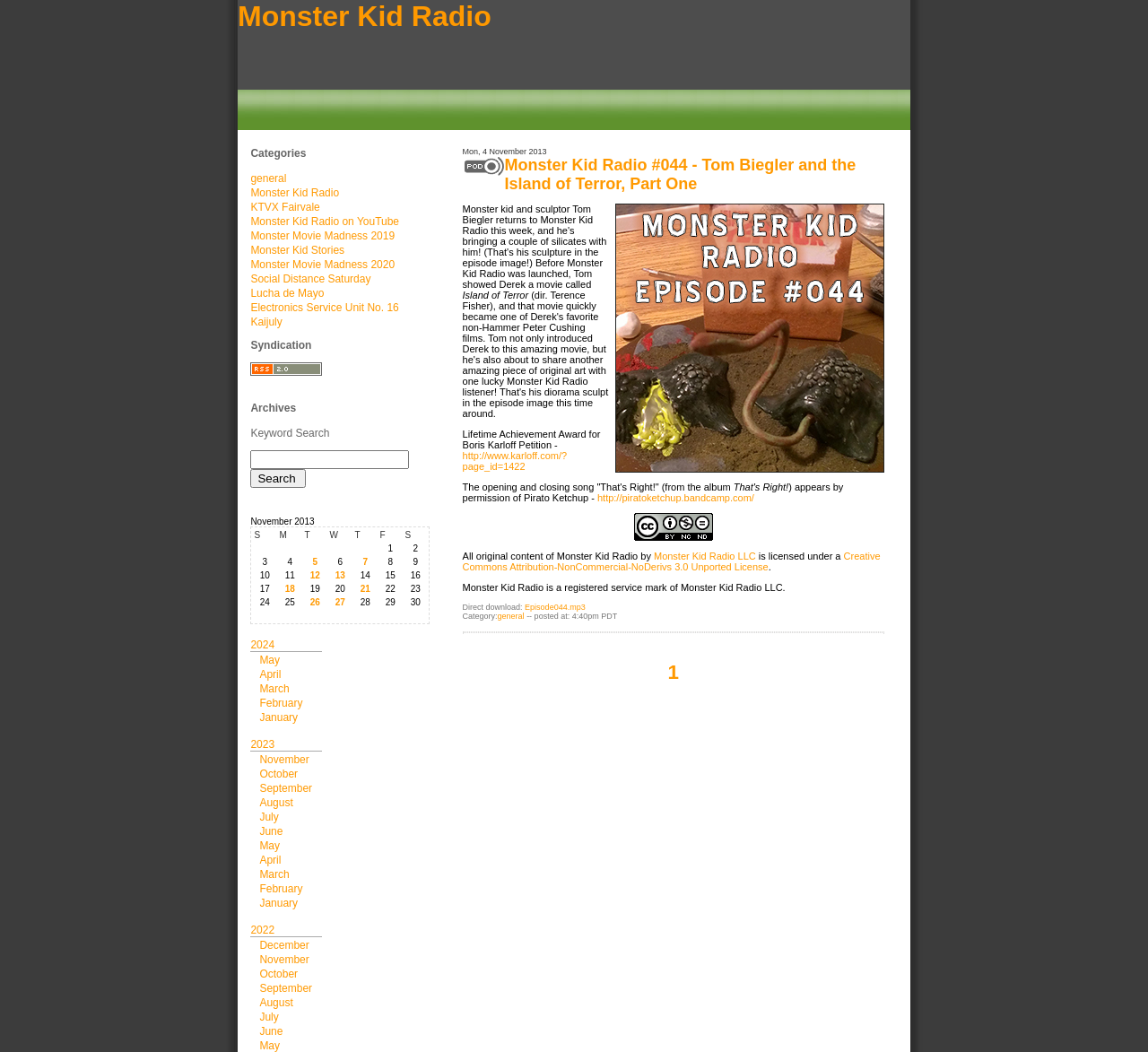Please respond in a single word or phrase: 
What is the purpose of the textbox?

Keyword Search